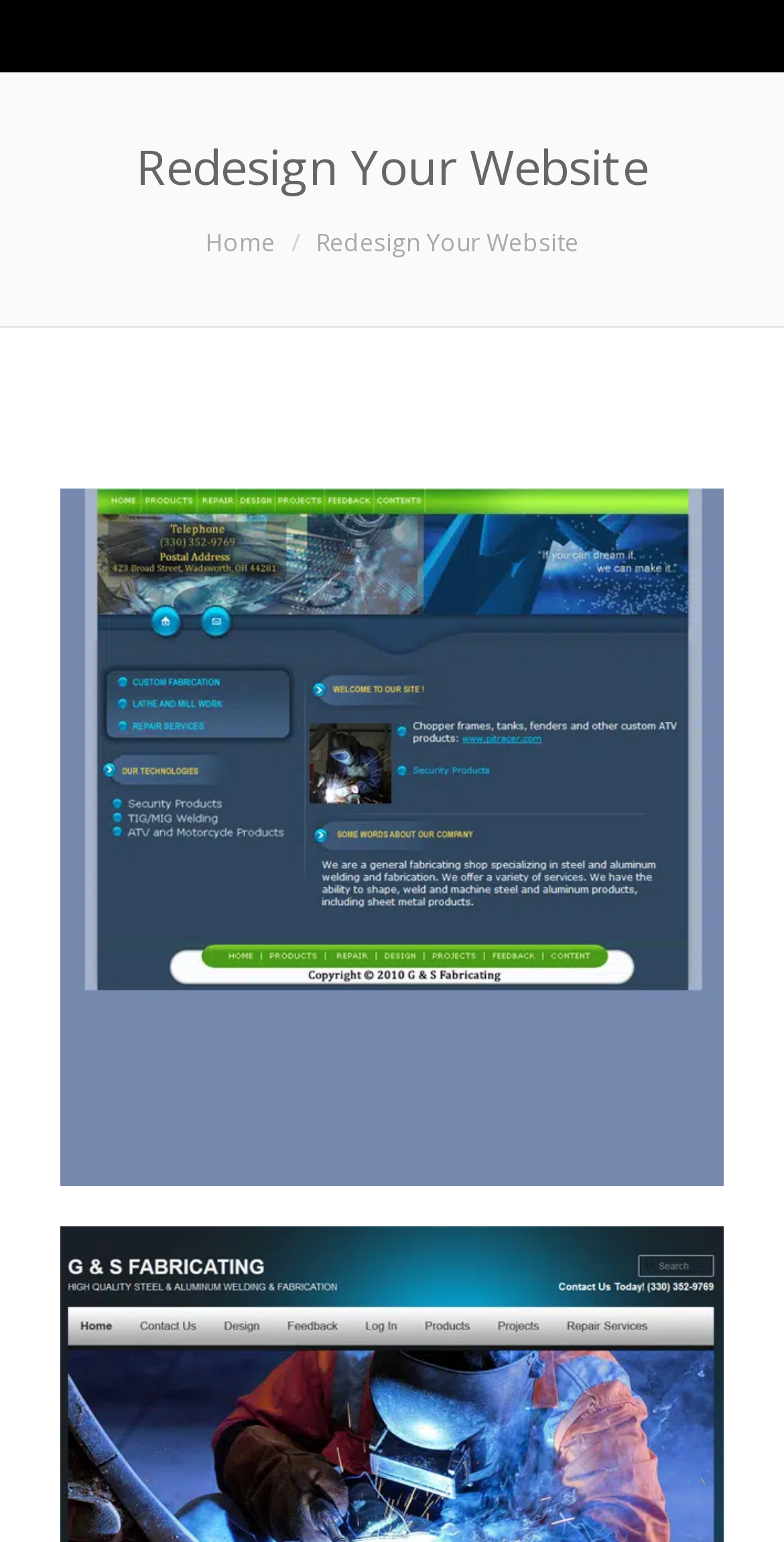Provide the bounding box coordinates, formatted as (top-left x, top-left y, bottom-right x, bottom-right y), with all values being floating point numbers between 0 and 1. Identify the bounding box of the UI element that matches the description: Home

[0.262, 0.146, 0.351, 0.168]